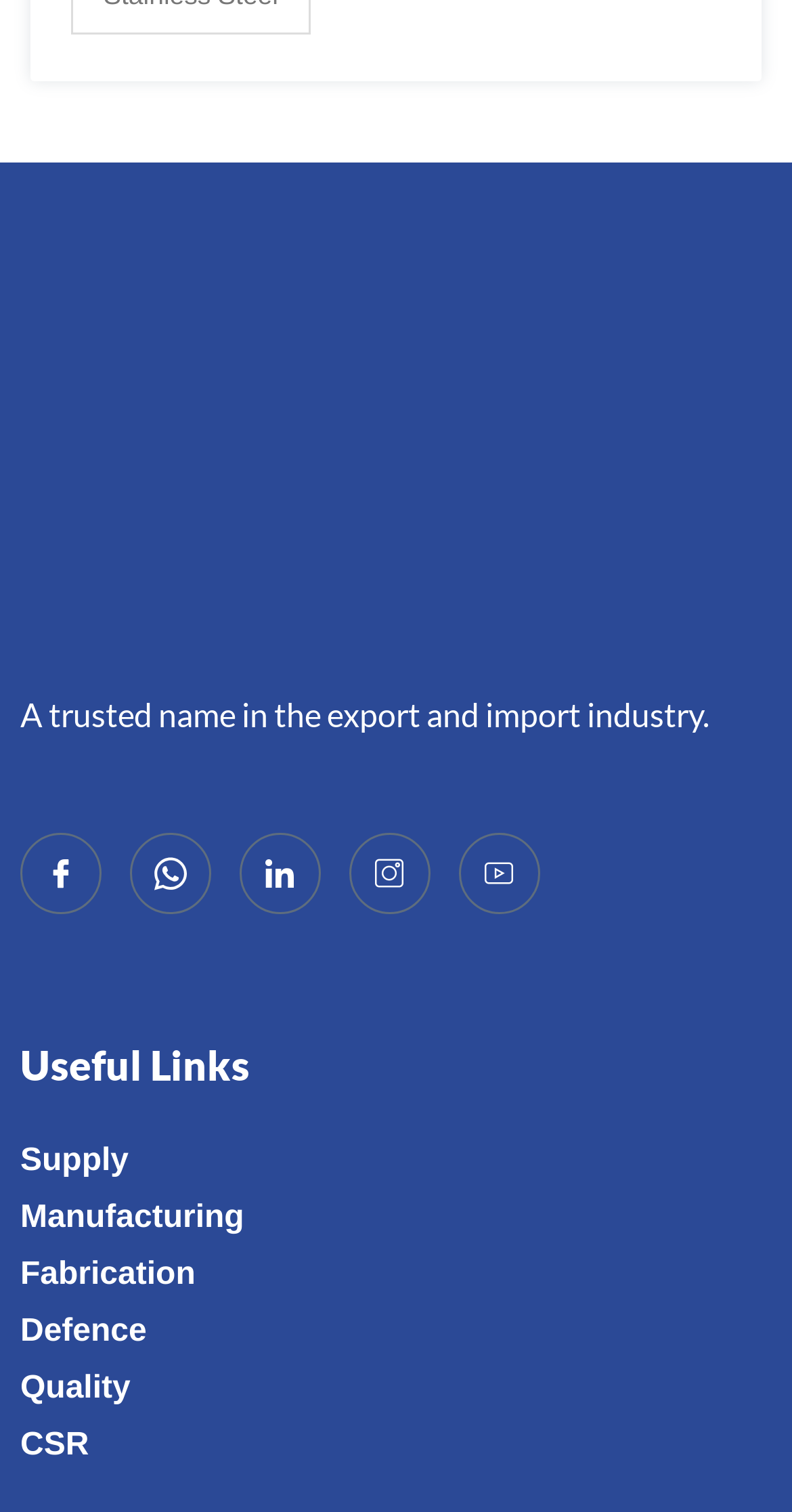Please identify the bounding box coordinates of the area I need to click to accomplish the following instruction: "Read the current issue".

None